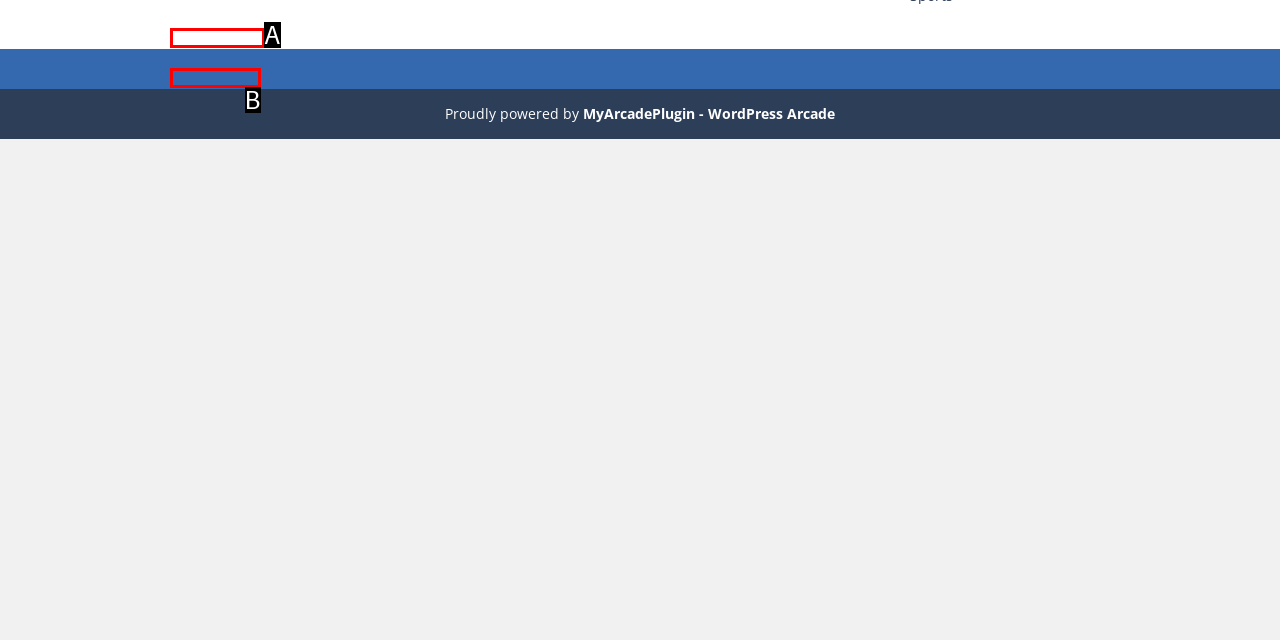Identify the option that corresponds to: BW Pumpkin
Respond with the corresponding letter from the choices provided.

B